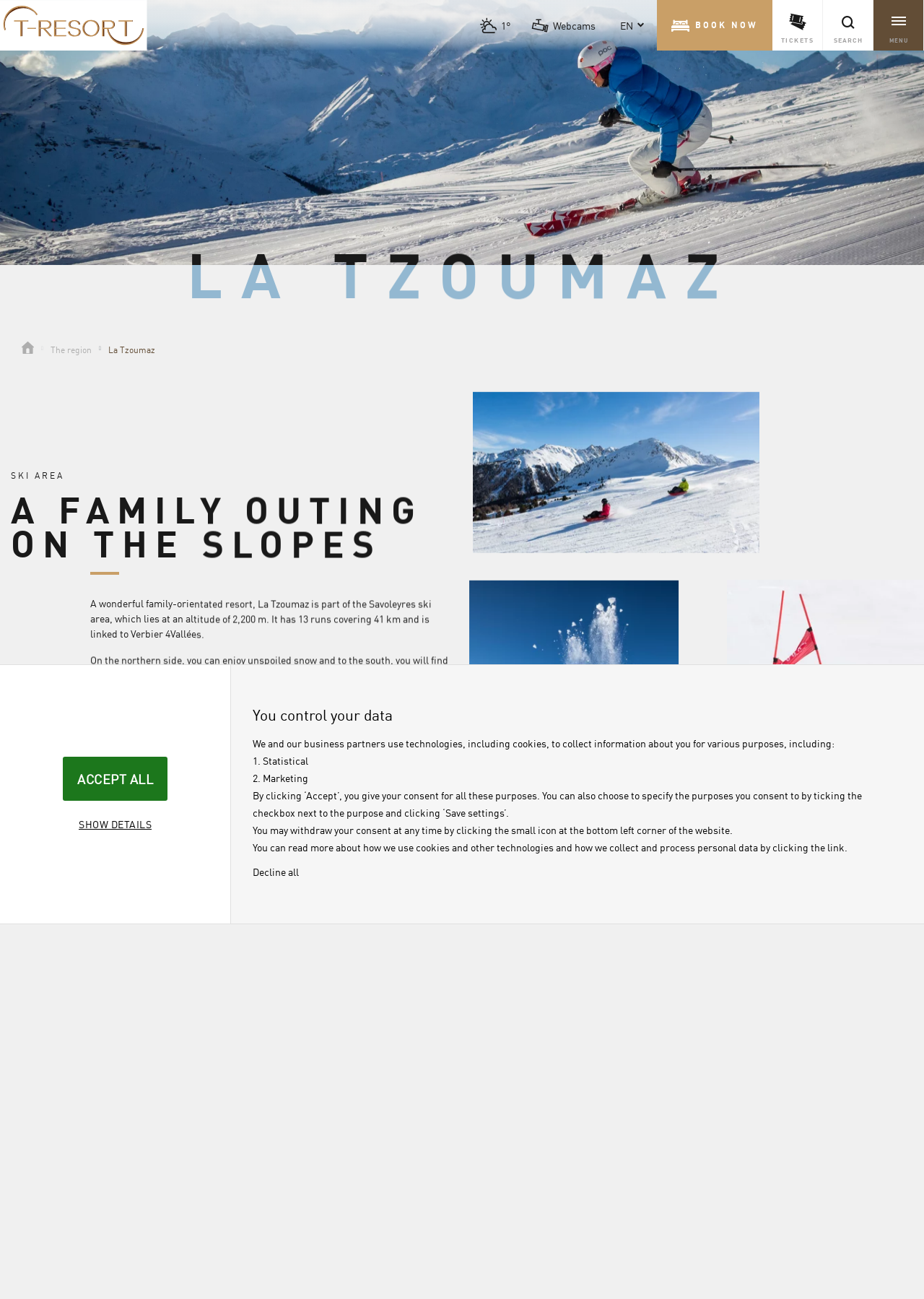Locate the bounding box coordinates of the area that needs to be clicked to fulfill the following instruction: "Click the 'SHOW DETAILS' link". The coordinates should be in the format of four float numbers between 0 and 1, namely [left, top, right, bottom].

[0.07, 0.622, 0.18, 0.646]